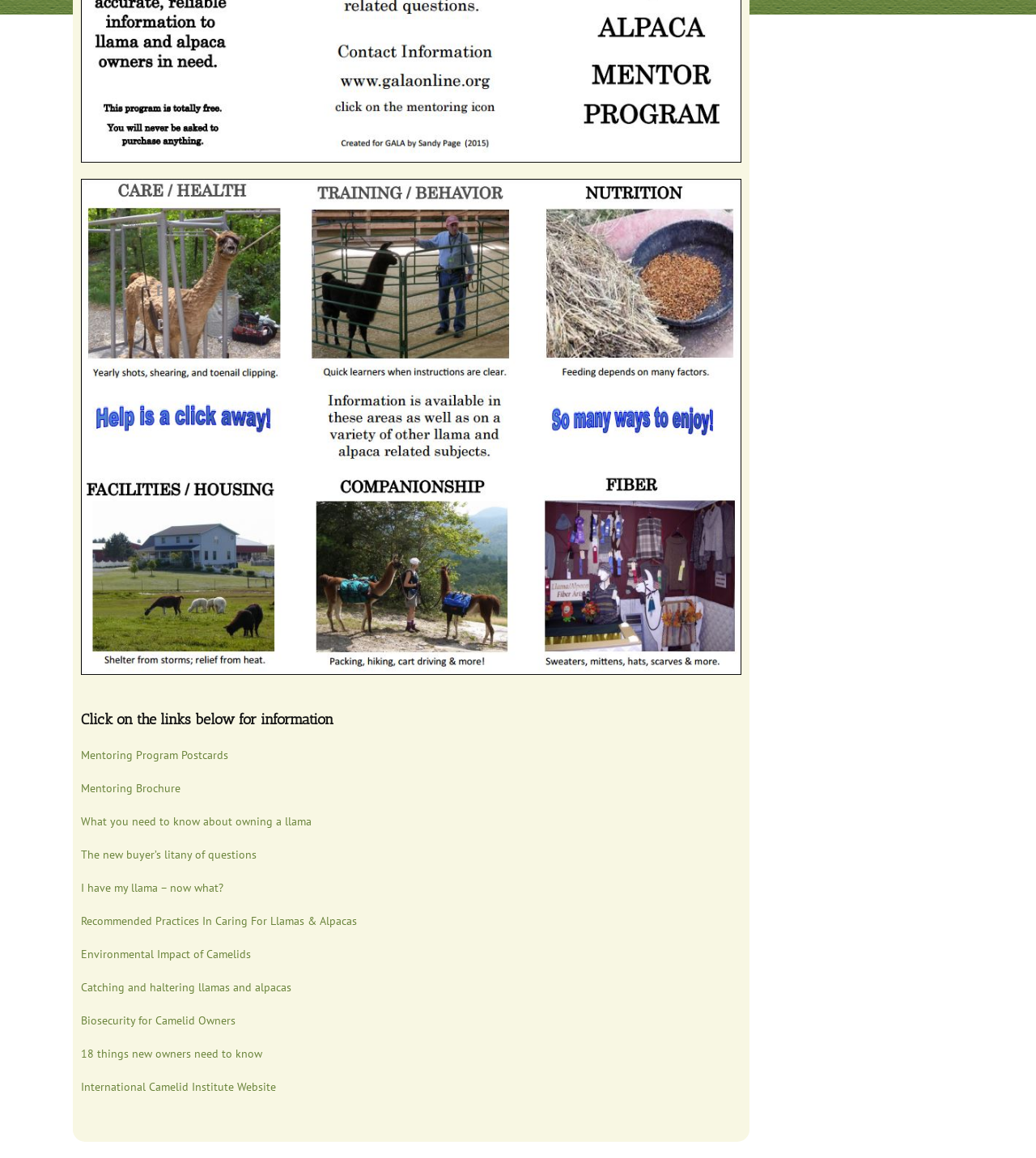Find the bounding box coordinates of the clickable area required to complete the following action: "Click on the Mentoring Program Postcards link".

[0.078, 0.646, 0.22, 0.658]